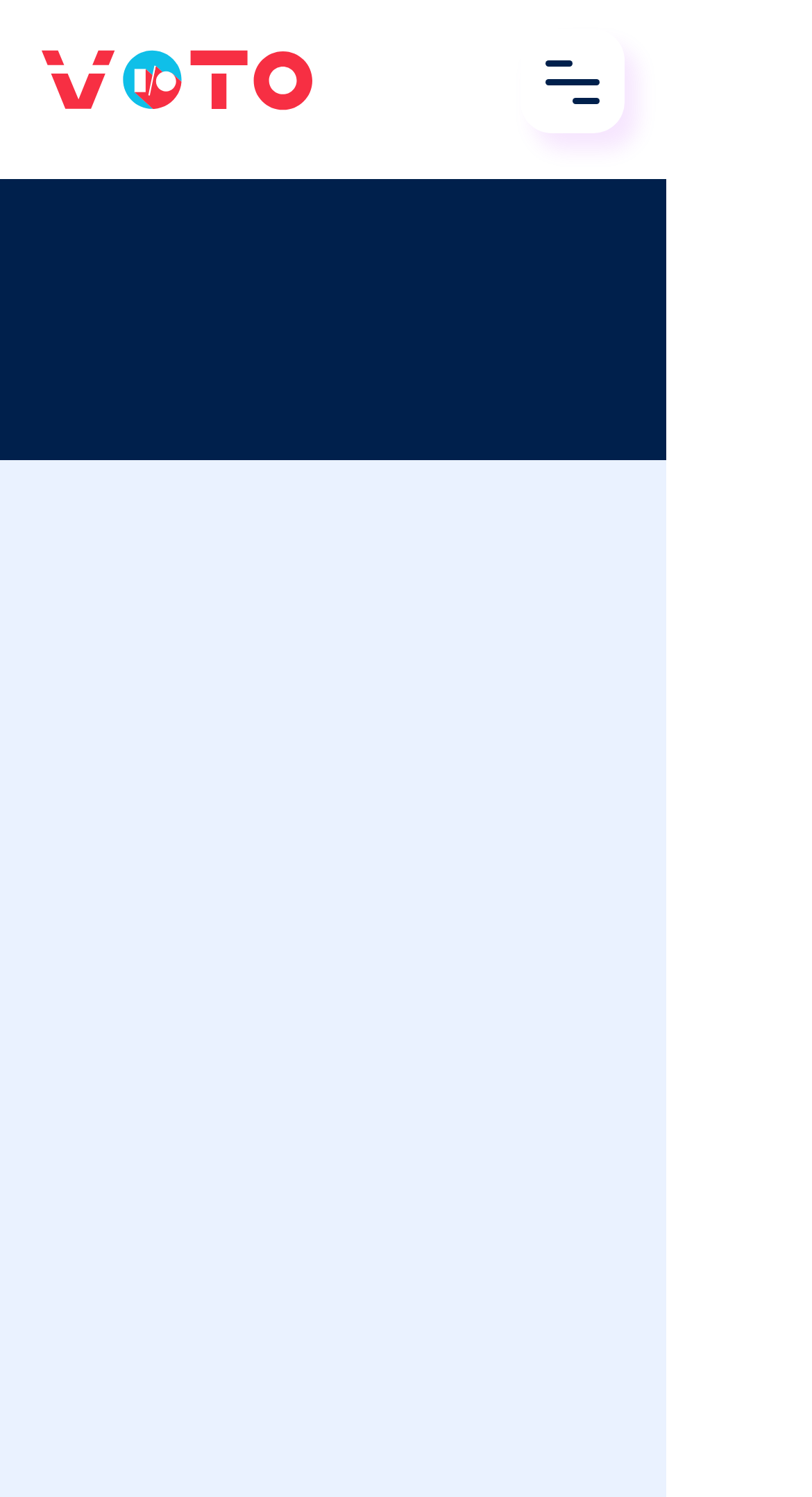What is the section title below the main heading?
From the details in the image, provide a complete and detailed answer to the question.

I found a StaticText element with the text 'Intellectual Property' below the main heading, which suggests that it is a section title.